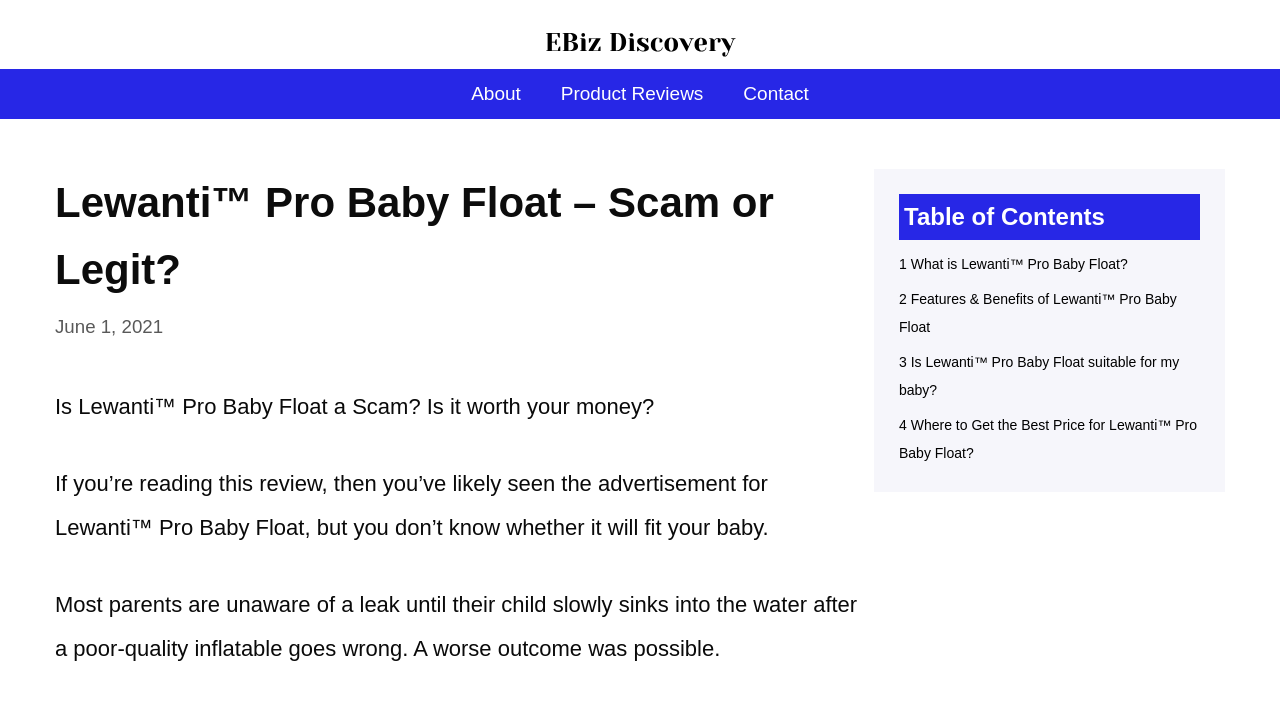Please locate the bounding box coordinates of the element that should be clicked to complete the given instruction: "Click the '1 What is Lewanti™ Pro Baby Float?' link".

[0.702, 0.358, 0.881, 0.38]